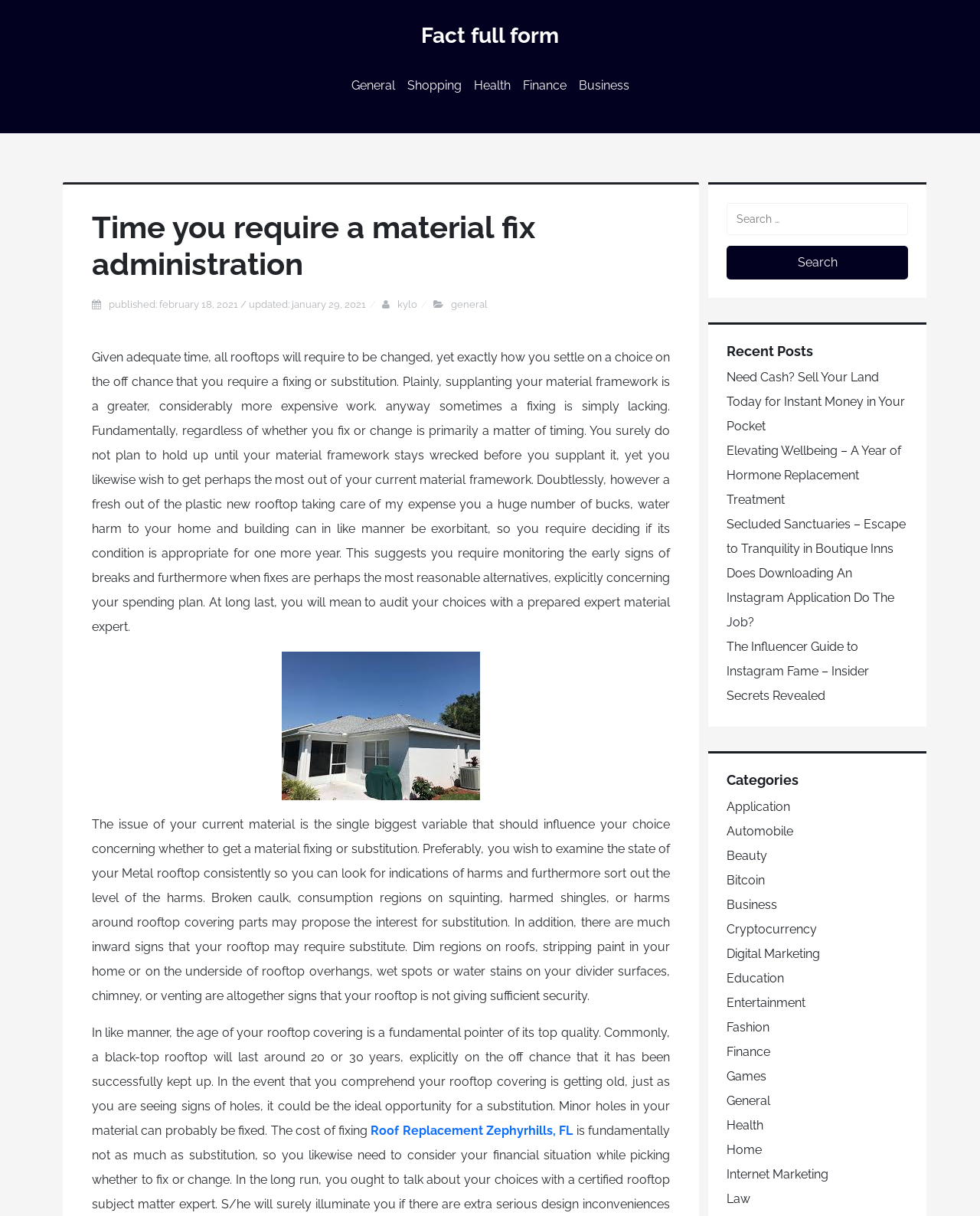Given the webpage screenshot, identify the bounding box of the UI element that matches this description: "name="s" placeholder="Search …"".

[0.741, 0.167, 0.927, 0.193]